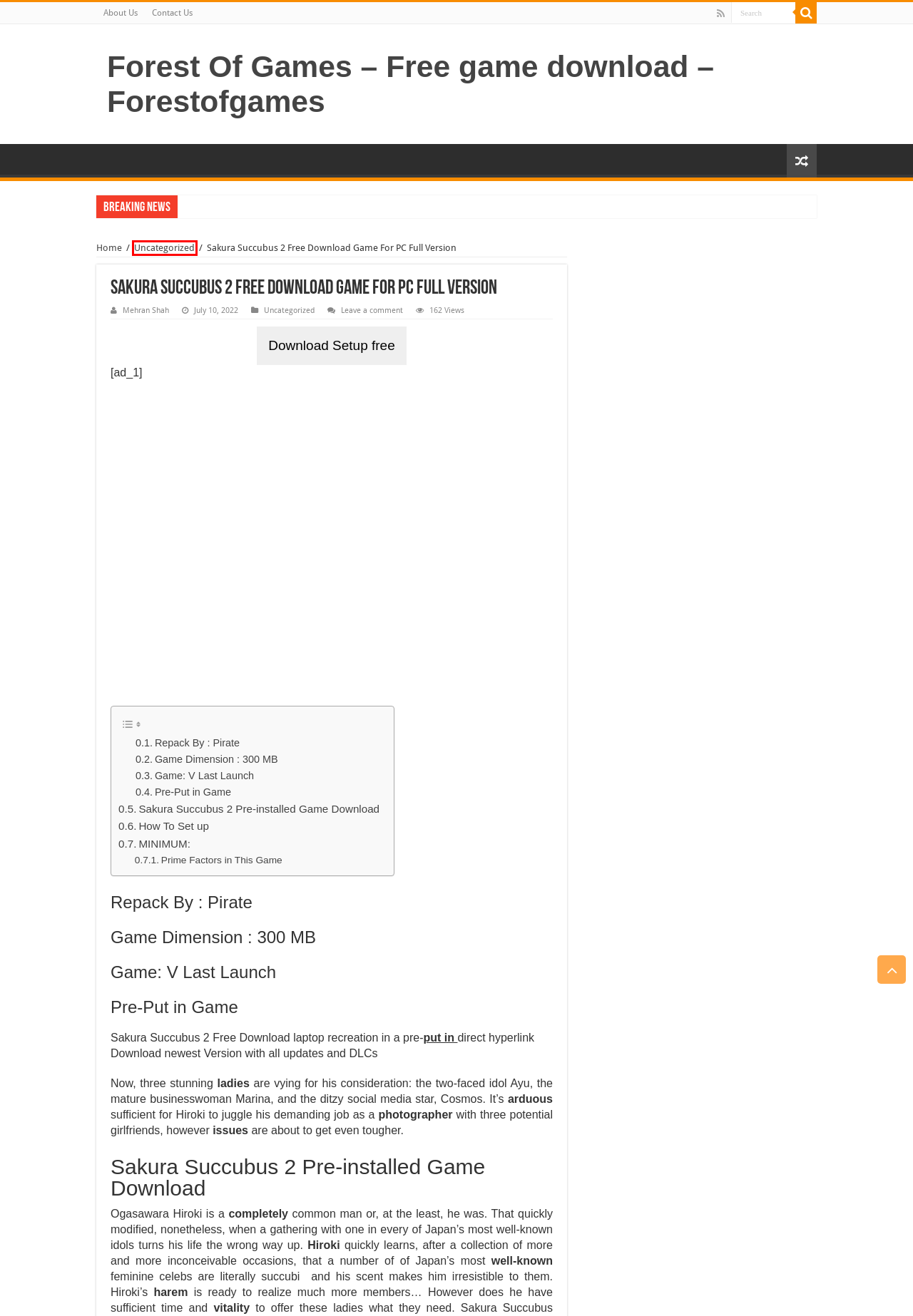You are presented with a screenshot of a webpage with a red bounding box. Select the webpage description that most closely matches the new webpage after clicking the element inside the red bounding box. The options are:
A. Forest Of Games - Free game download - Forestofgames
B. Upscale Rolex: High Quality Rolex Replica Watches For Sale Point
C. Tekken 6 PC Download Highly Compressed Free
D. Kirby and The Forgotten Land Free Download (v1.0.0 + Mods and Shader Cache) Game For PC Full Version
E. Uncategorized Archives - Forest Of Games - Free game download - Forestofgames
F. The Witcher 3 Wild Hunt PC Download Highly Compressed Free
G. About Us - Forest Of Games - Free game download - Forestofgames
H. Contact Us - Forest Of Games - Free game download - Forestofgames

E